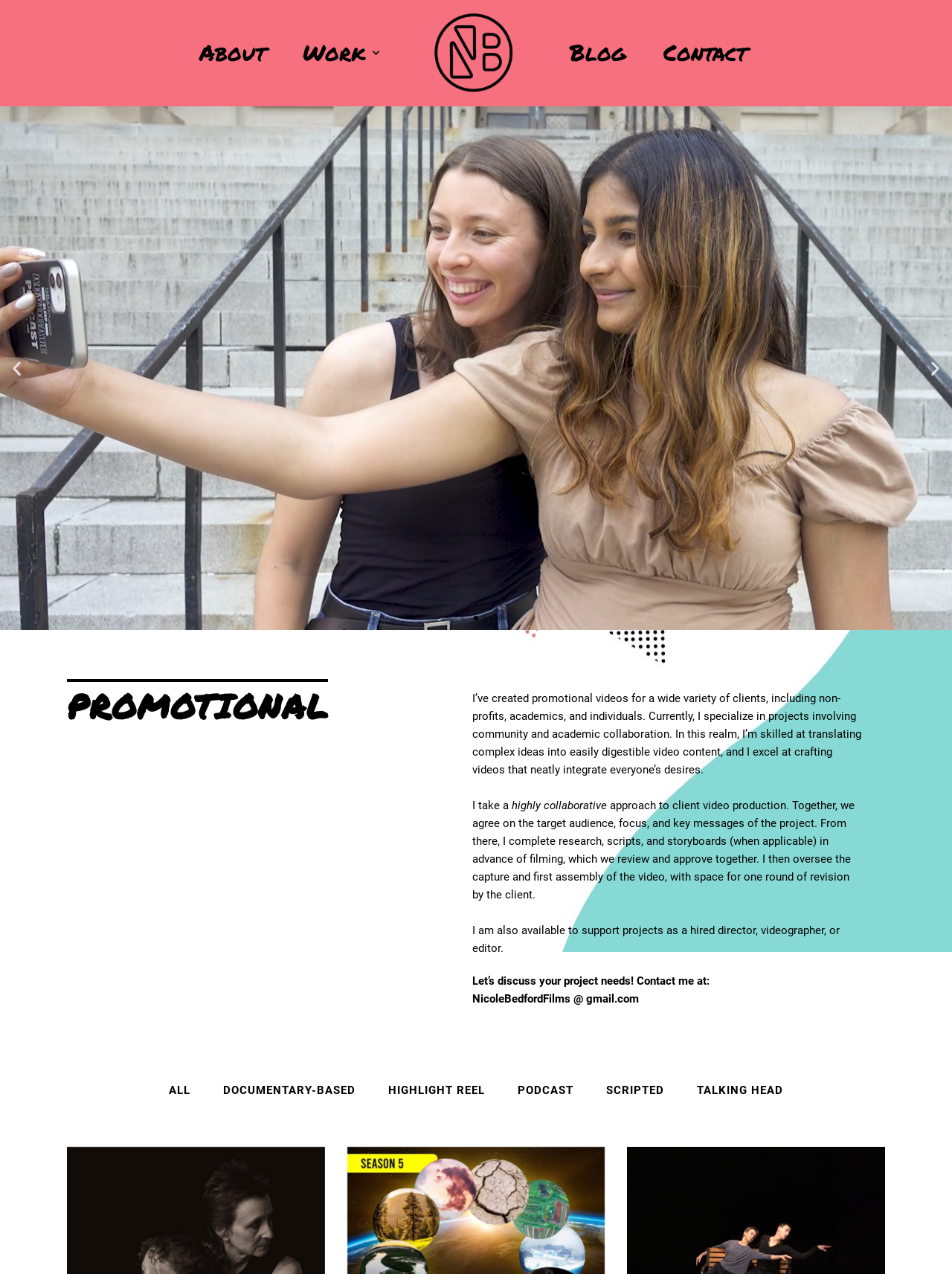Reply to the question with a single word or phrase:
What is the name of the person on this webpage?

Nicole Bedford